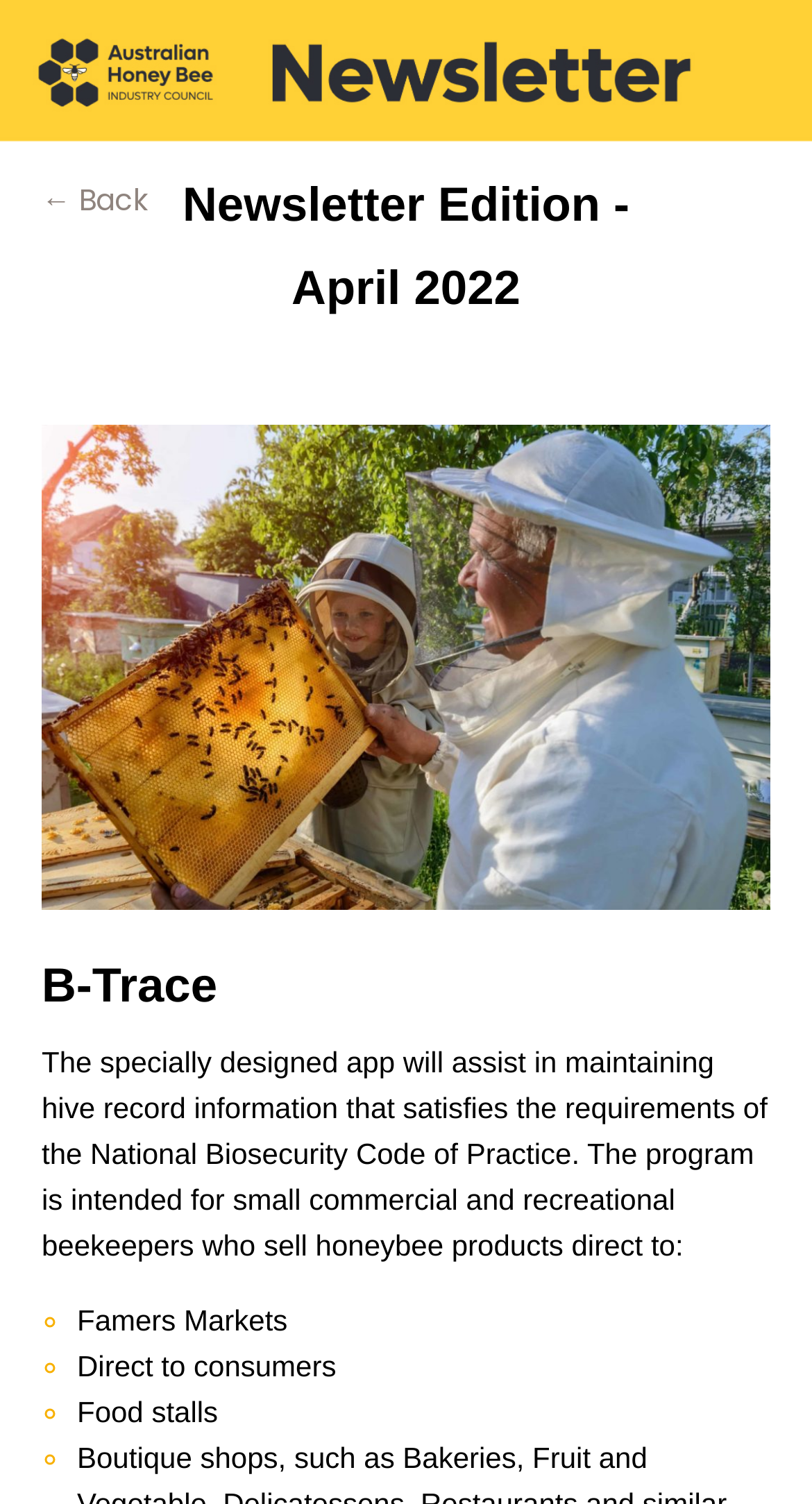Provide your answer in a single word or phrase: 
What is the purpose of the B-Trace app?

Maintaining hive record information